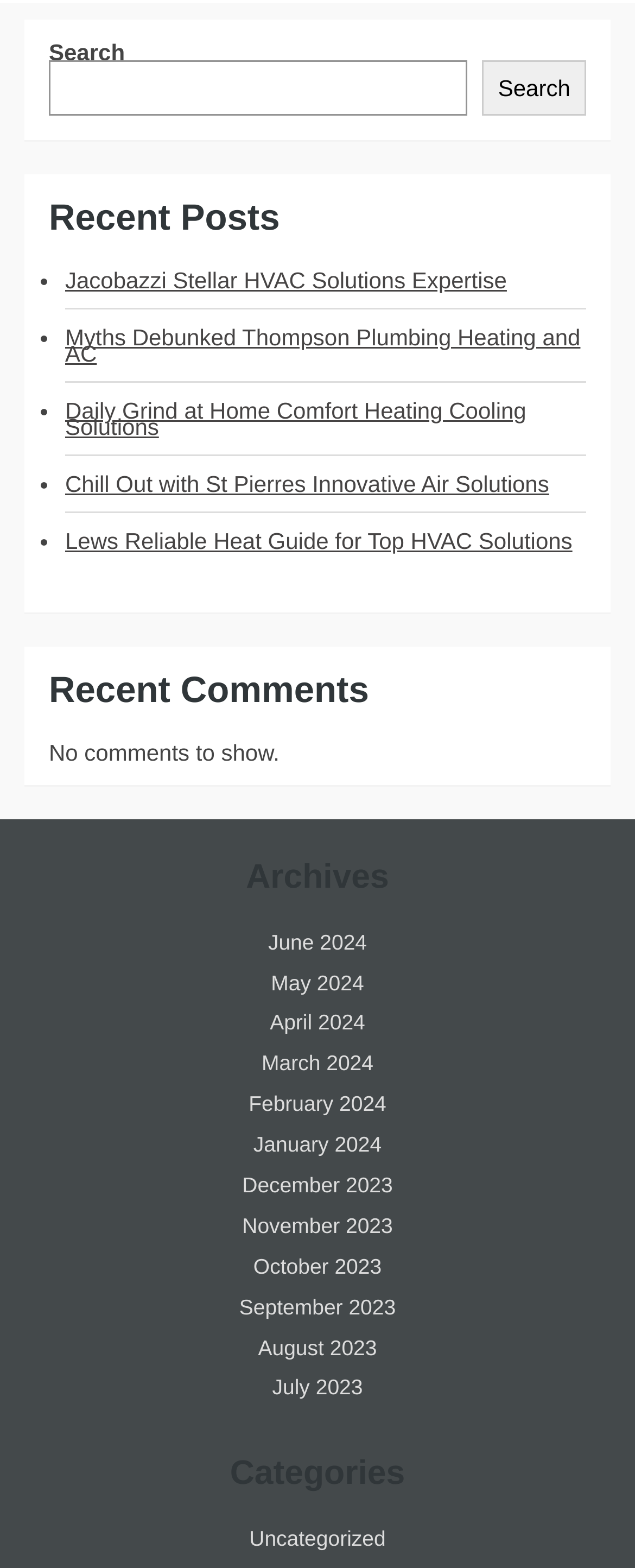Extract the bounding box coordinates of the UI element described by: "September 2023". The coordinates should include four float numbers ranging from 0 to 1, e.g., [left, top, right, bottom].

[0.377, 0.825, 0.623, 0.841]